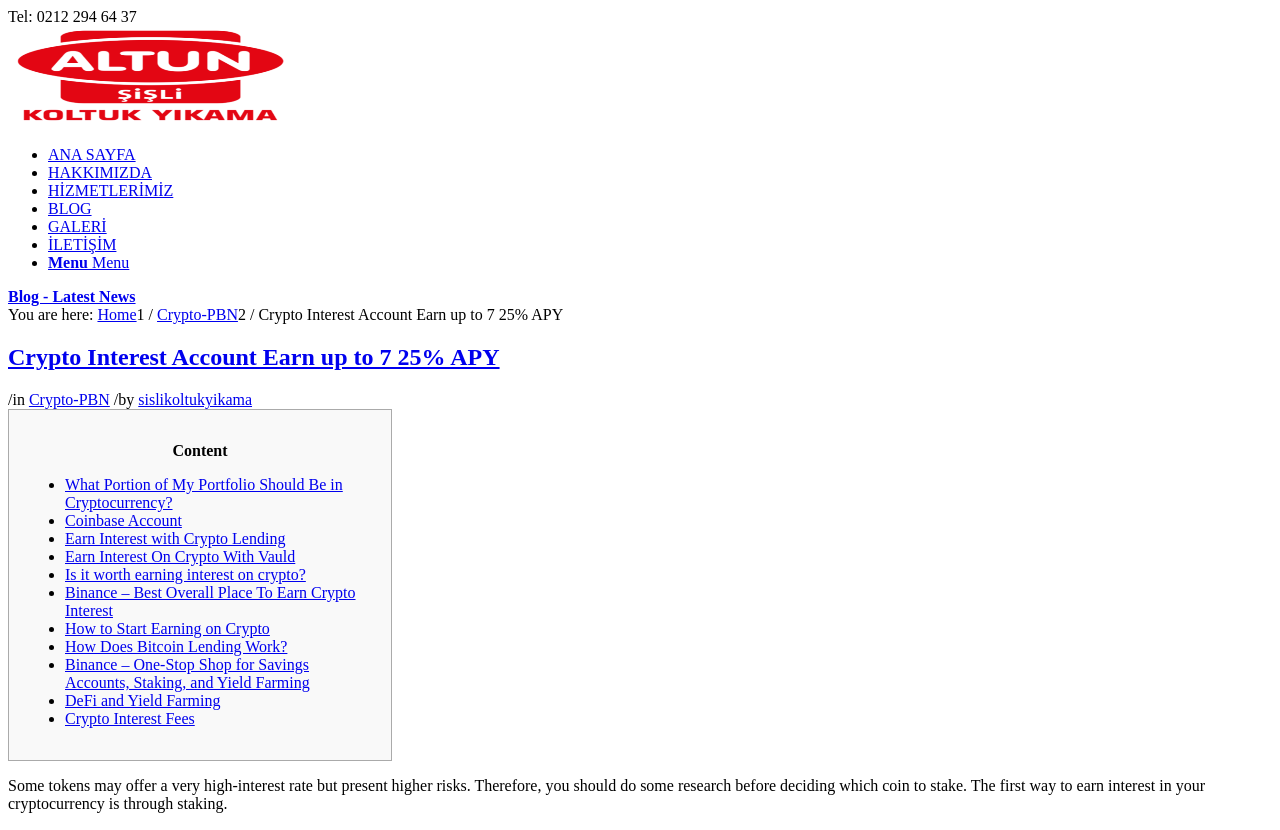Pinpoint the bounding box coordinates of the area that must be clicked to complete this instruction: "Visit 'Binance – Best Overall Place To Earn Crypto Interest'".

[0.051, 0.703, 0.278, 0.746]